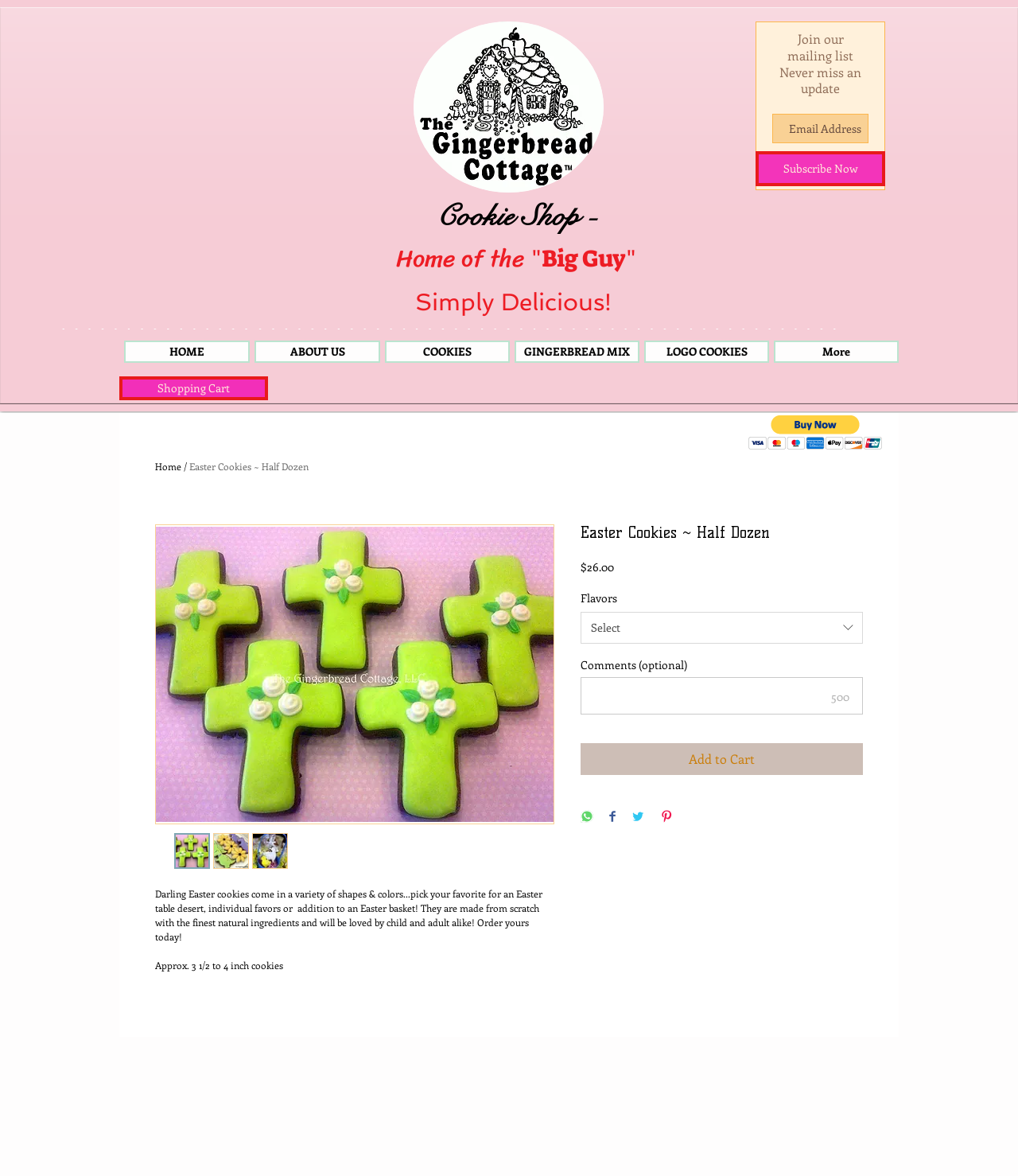Please specify the bounding box coordinates of the clickable region to carry out the following instruction: "Buy now via PayPal". The coordinates should be four float numbers between 0 and 1, in the format [left, top, right, bottom].

[0.734, 0.352, 0.868, 0.384]